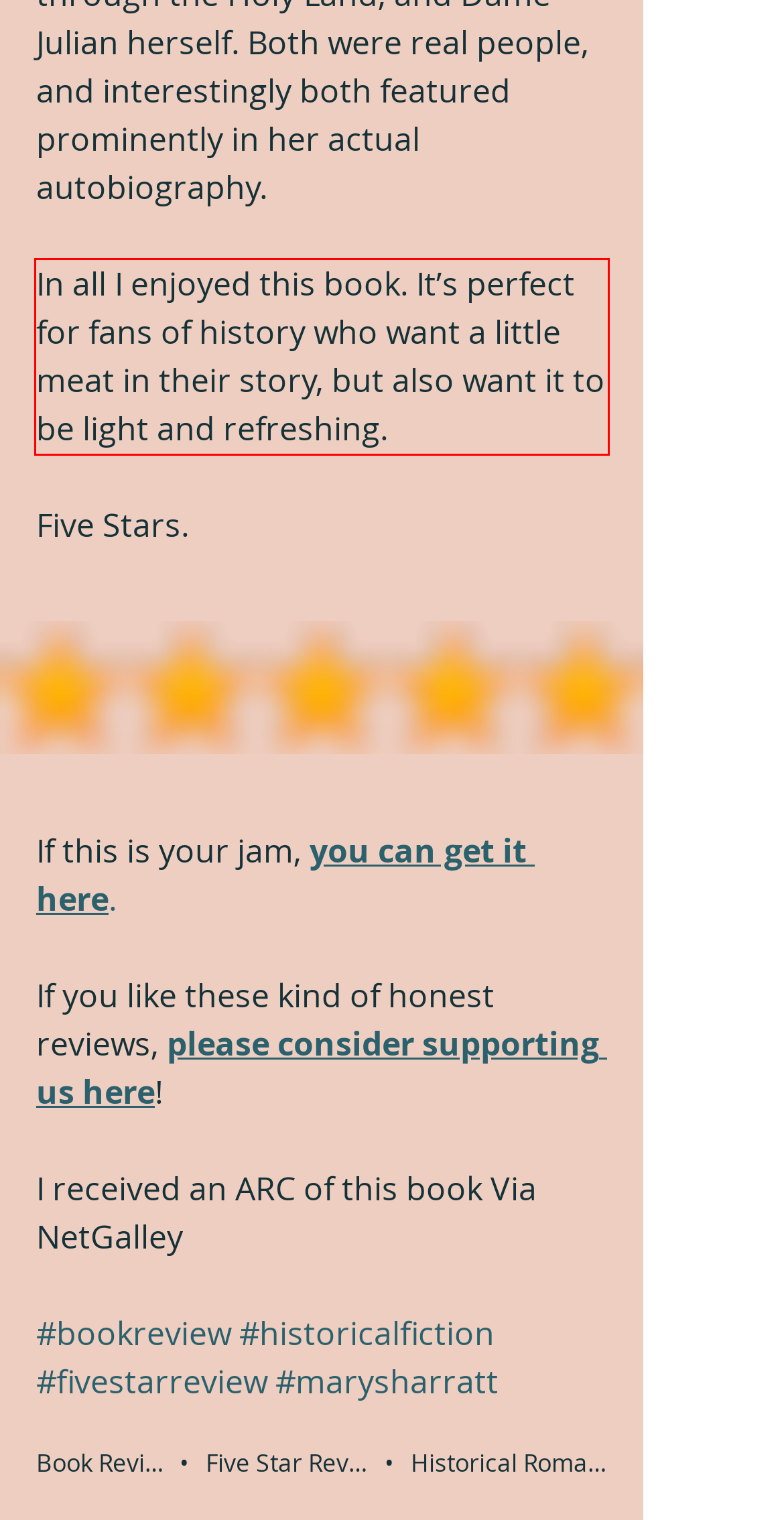Analyze the screenshot of a webpage where a red rectangle is bounding a UI element. Extract and generate the text content within this red bounding box.

In all I enjoyed this book. It’s perfect for fans of history who want a little meat in their story, but also want it to be light and refreshing.